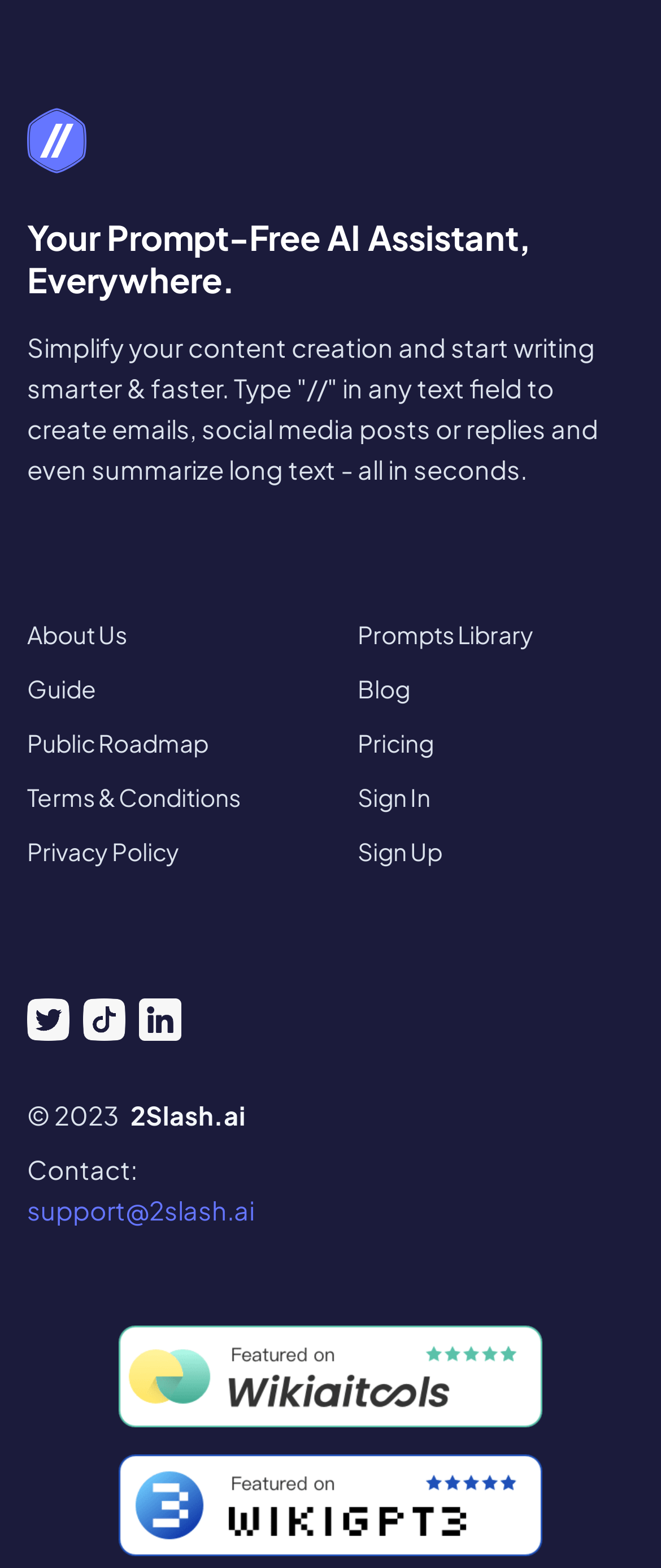What is the copyright year?
Please give a detailed and thorough answer to the question, covering all relevant points.

The StaticText element at the bottom of the page displays the copyright information, which includes the year 2023.